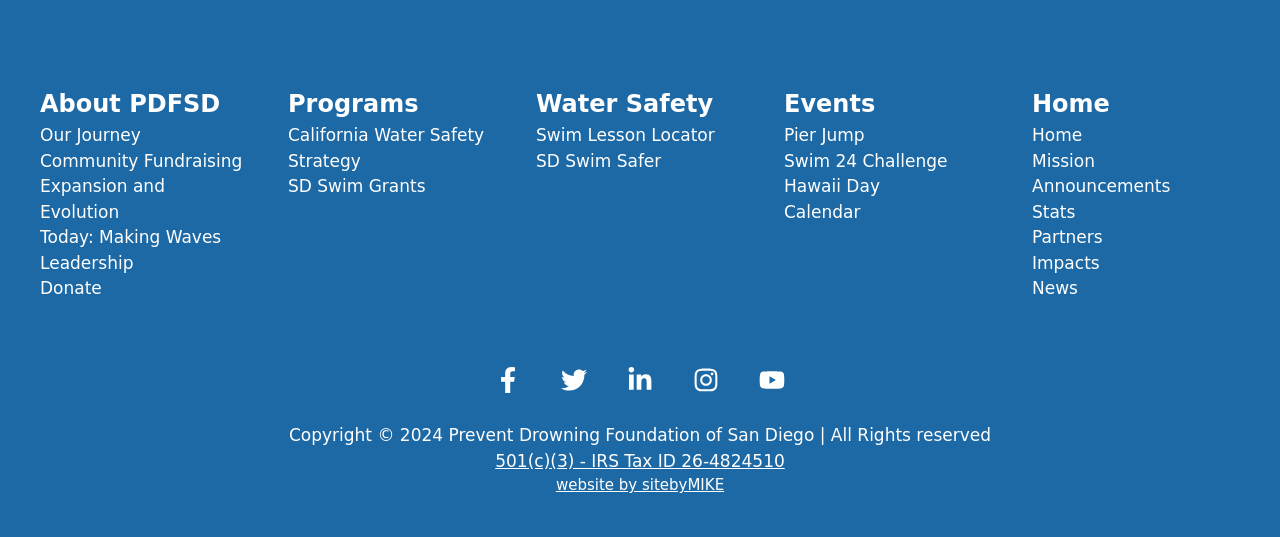Can you provide the bounding box coordinates for the element that should be clicked to implement the instruction: "Donate to the foundation"?

[0.031, 0.518, 0.08, 0.556]